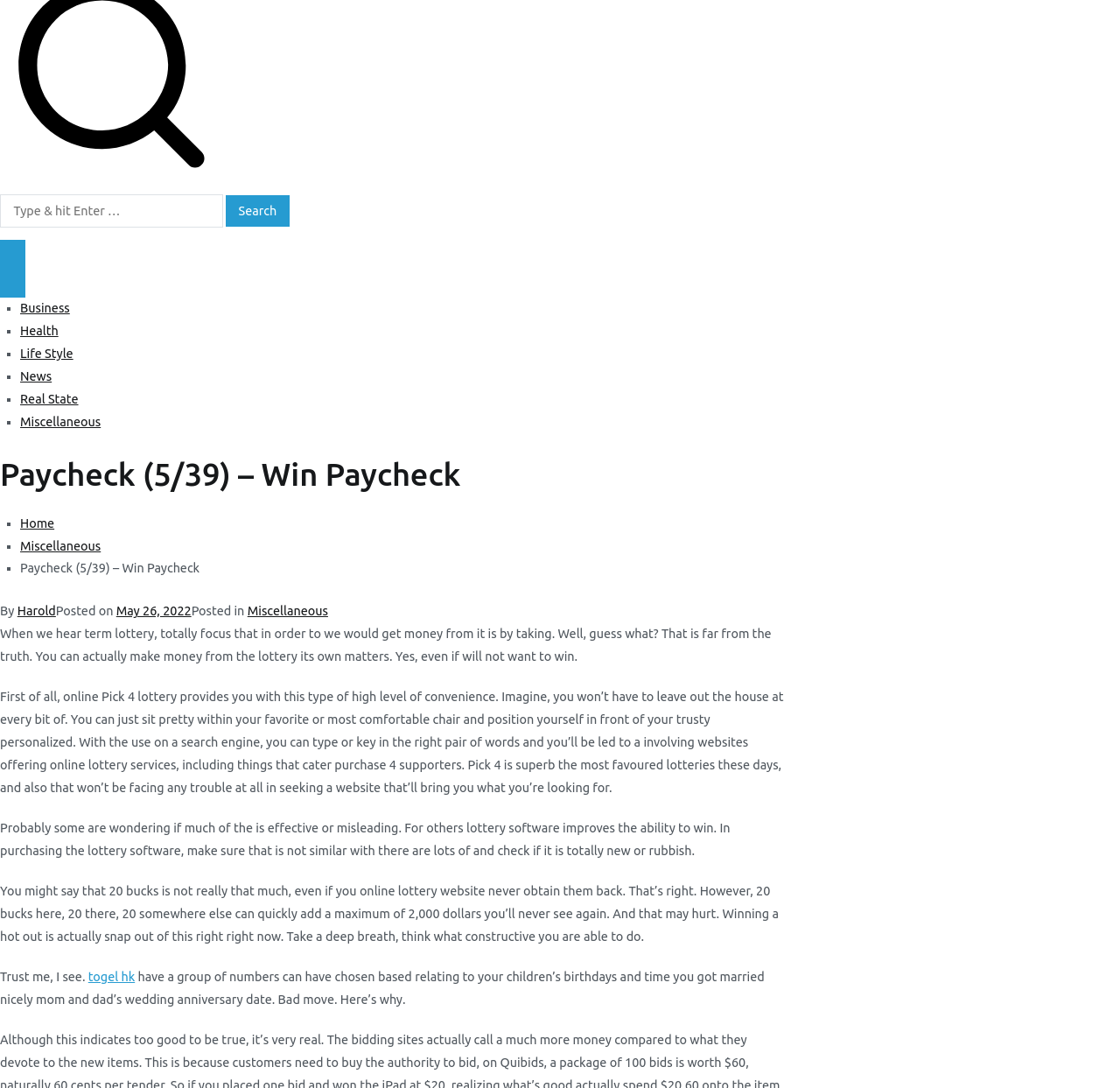Please identify the bounding box coordinates of the element I should click to complete this instruction: 'Go to Home'. The coordinates should be given as four float numbers between 0 and 1, like this: [left, top, right, bottom].

[0.018, 0.474, 0.049, 0.487]